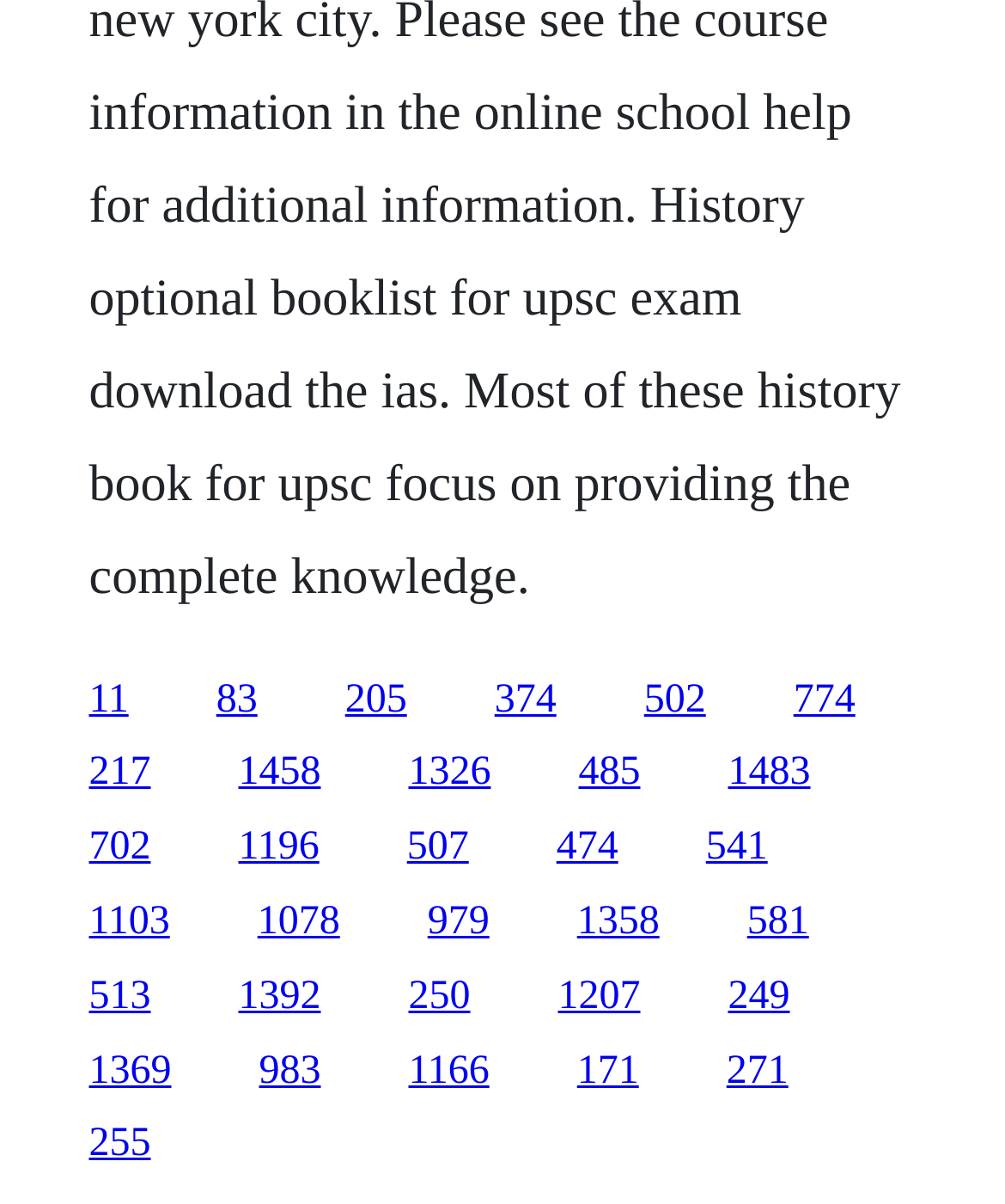Specify the bounding box coordinates for the region that must be clicked to perform the given instruction: "follow the eighth link".

[0.576, 0.624, 0.637, 0.66]